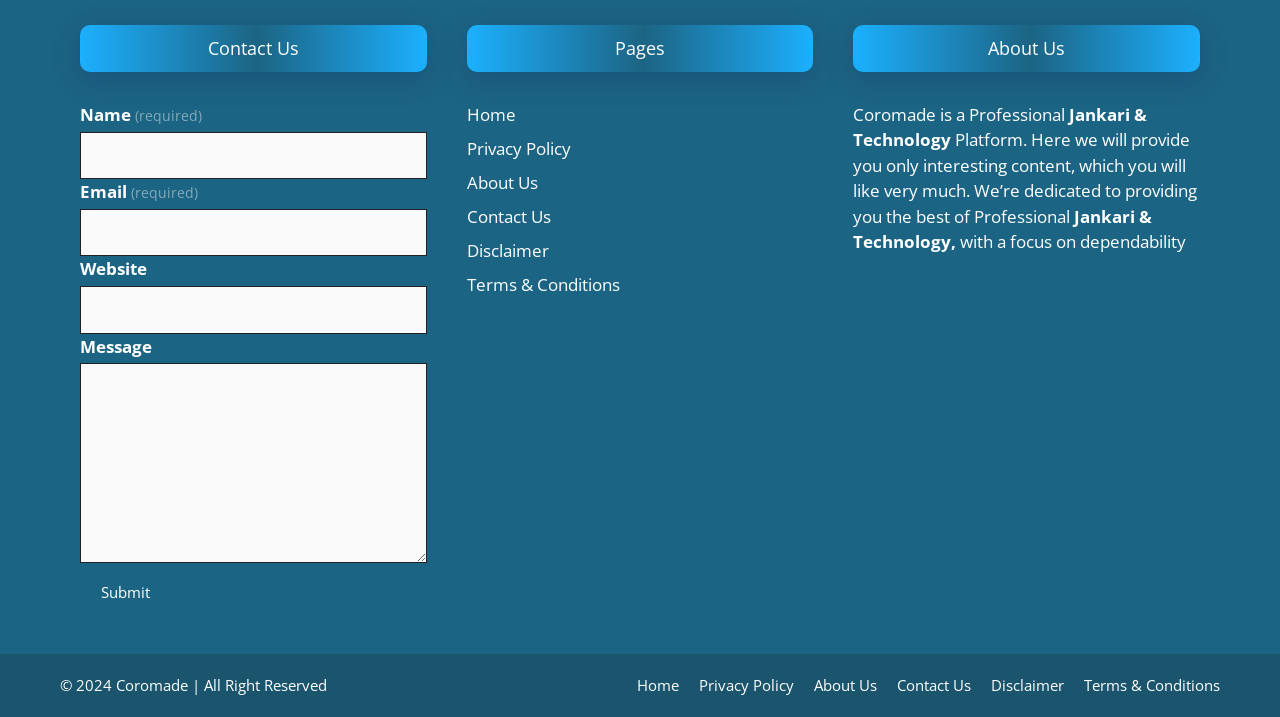By analyzing the image, answer the following question with a detailed response: What is the company name?

The company name can be found in the 'About Us' section, where it is mentioned as 'Coromade is a Professional Jankari & Technology Platform.'